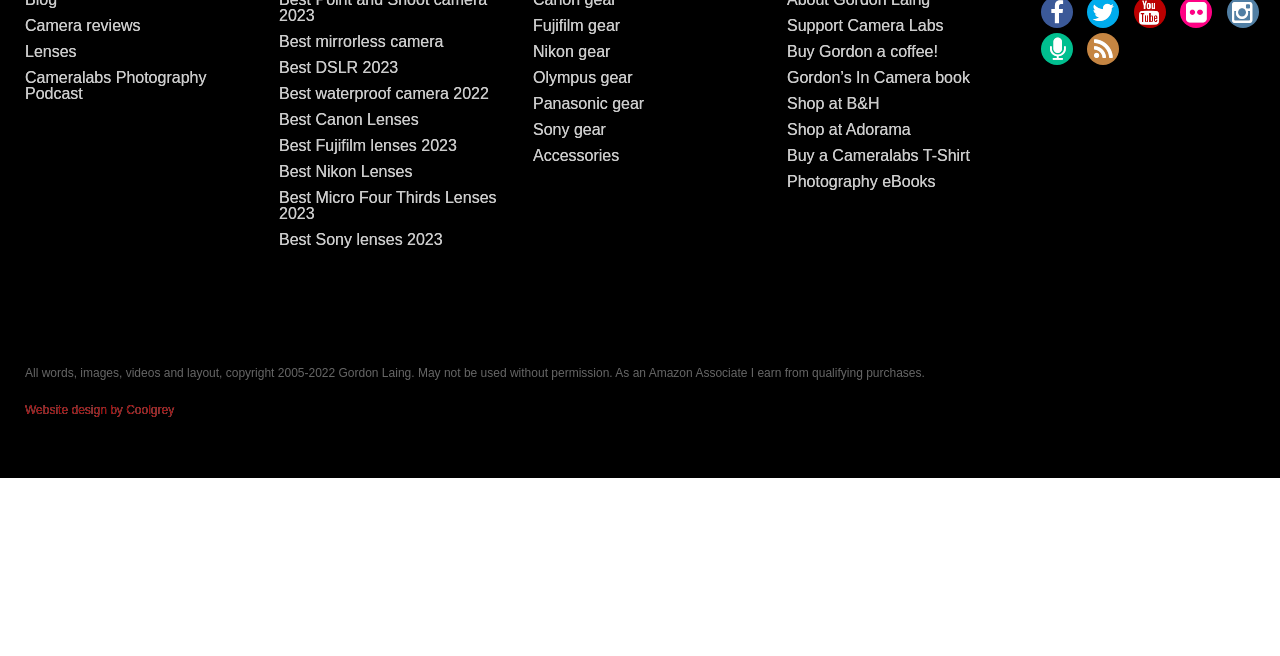Locate the bounding box coordinates of the element that should be clicked to execute the following instruction: "View Fujifilm gear".

[0.416, 0.026, 0.484, 0.052]